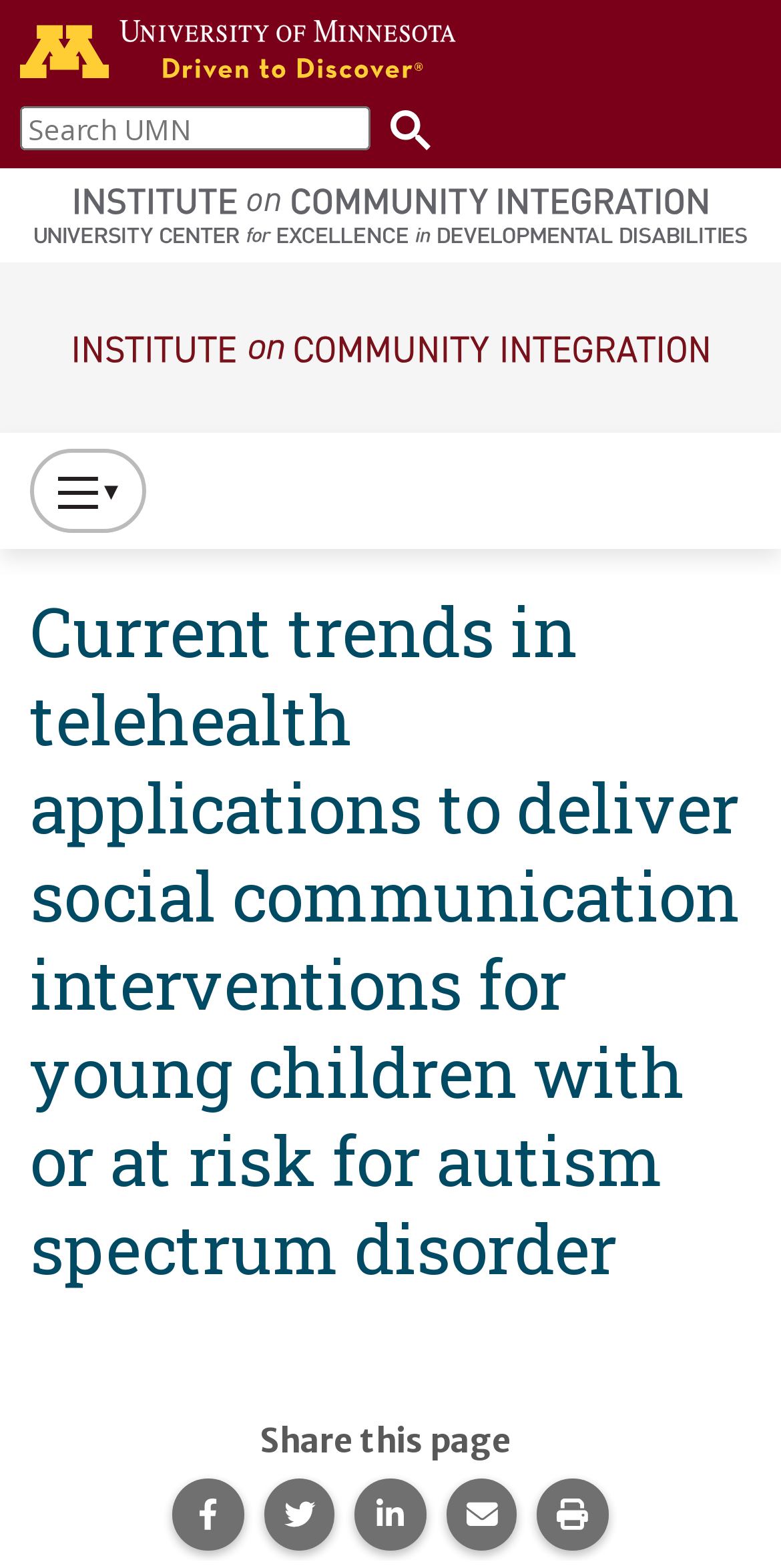Find the bounding box coordinates for the HTML element specified by: "alt="Institute on Community Integration"".

[0.083, 0.116, 0.917, 0.138]